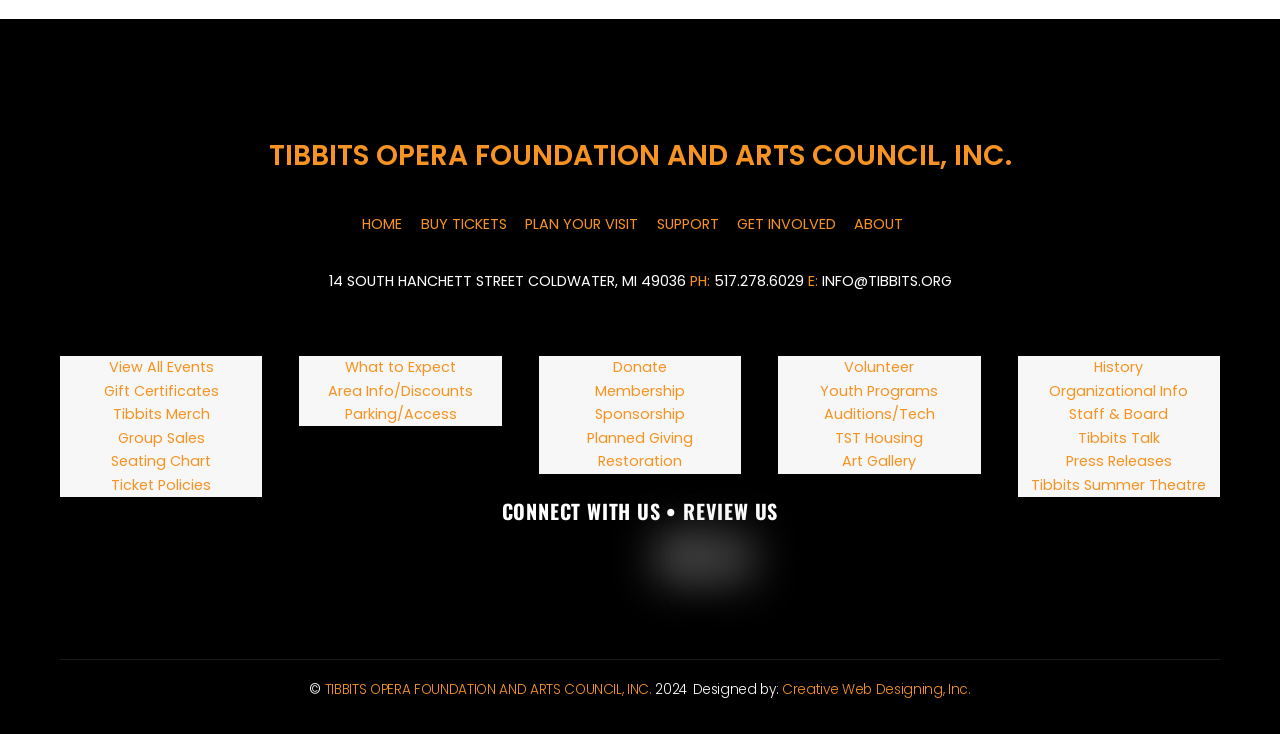Find the bounding box coordinates for the area that must be clicked to perform this action: "Get involved by volunteering".

[0.66, 0.486, 0.714, 0.513]